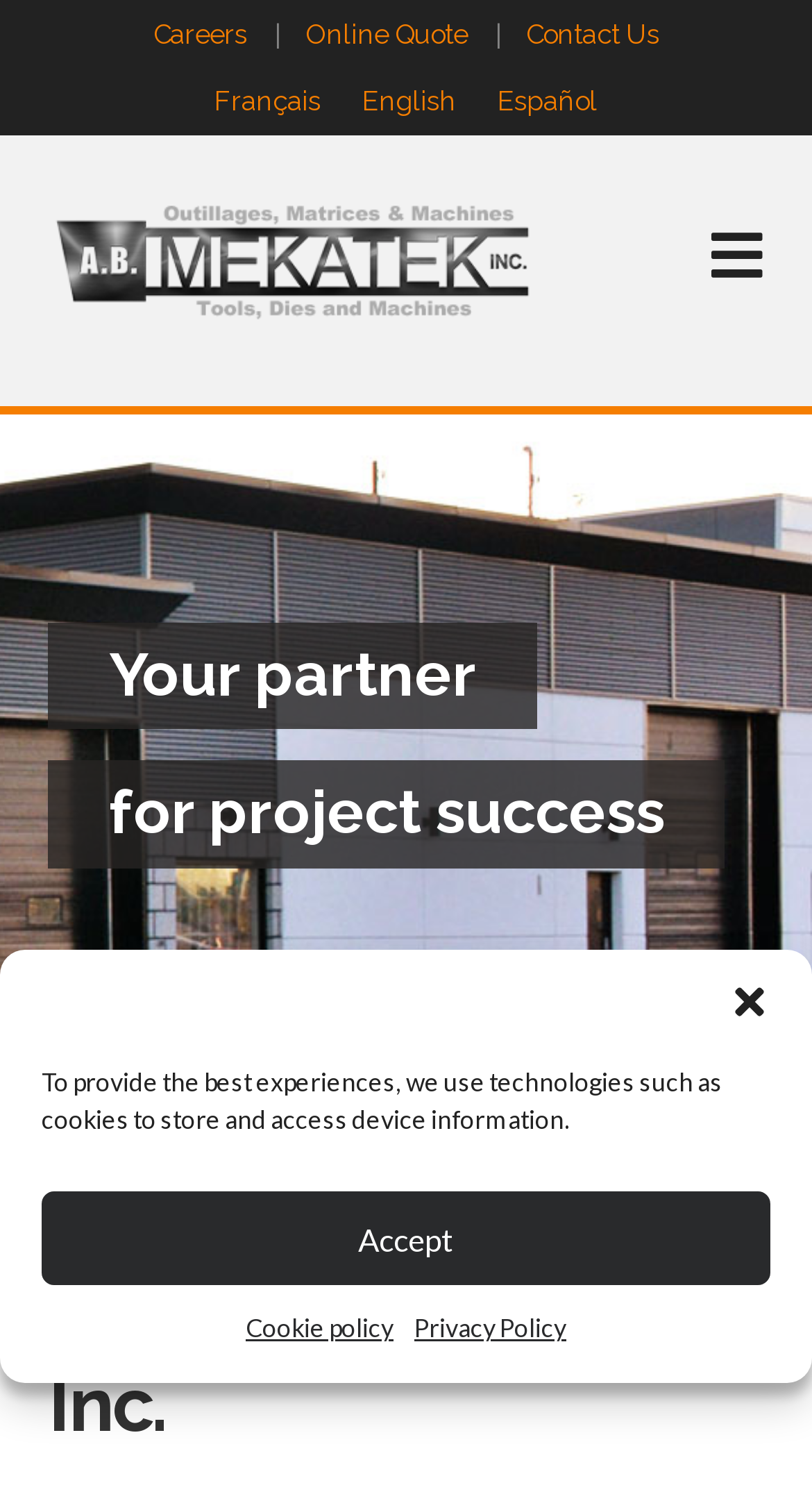Identify the bounding box coordinates of the clickable region necessary to fulfill the following instruction: "Select English". The bounding box coordinates should be four float numbers between 0 and 1, i.e., [left, top, right, bottom].

[0.421, 0.05, 0.587, 0.085]